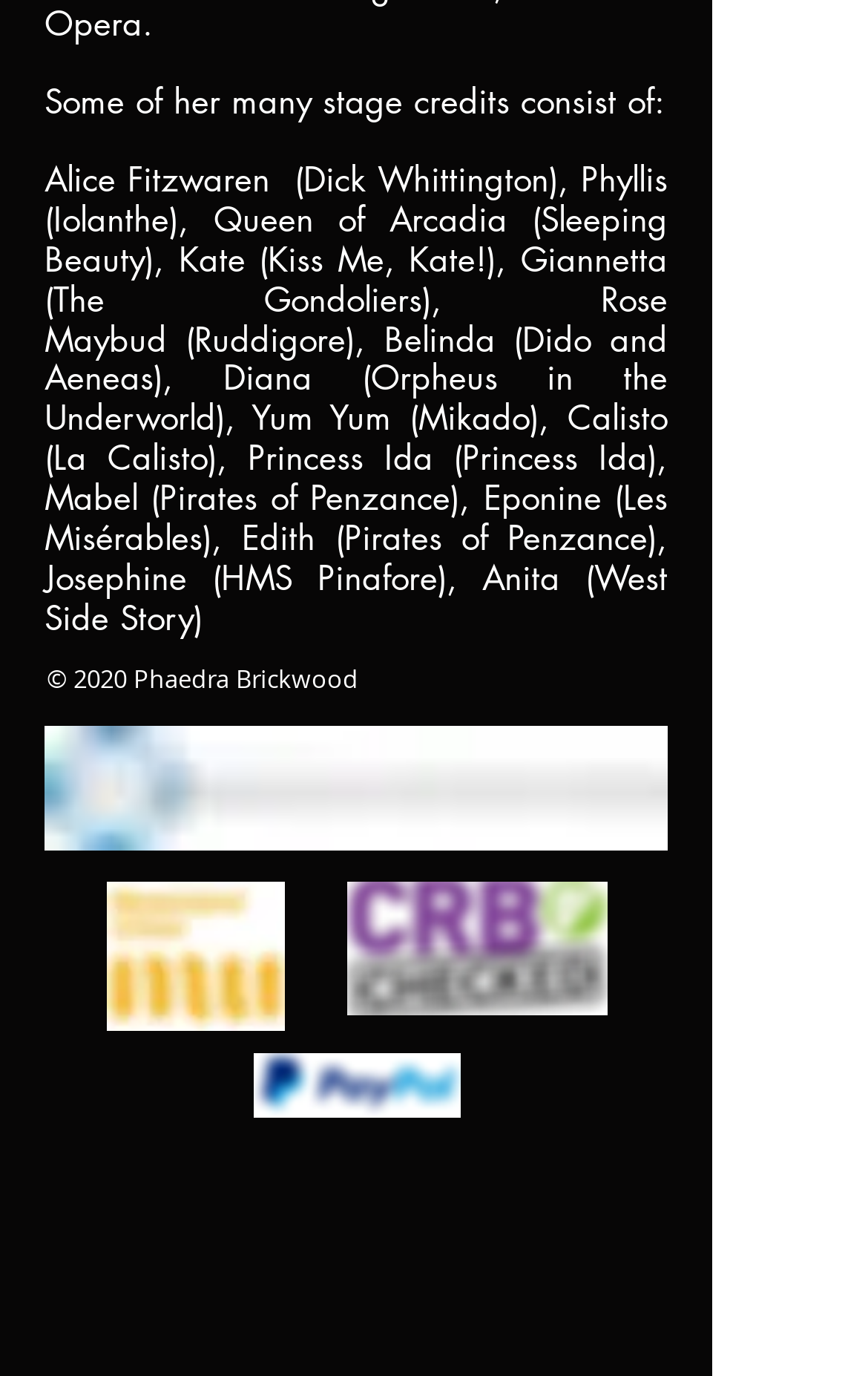What is the name of the person mentioned?
Please provide a comprehensive answer based on the information in the image.

The webpage mentions 'Some of her many stage credits consist of:' followed by a list of stage credits, indicating that the person mentioned is a female performer. The name 'Alice Fitzwaren' is mentioned in the list.